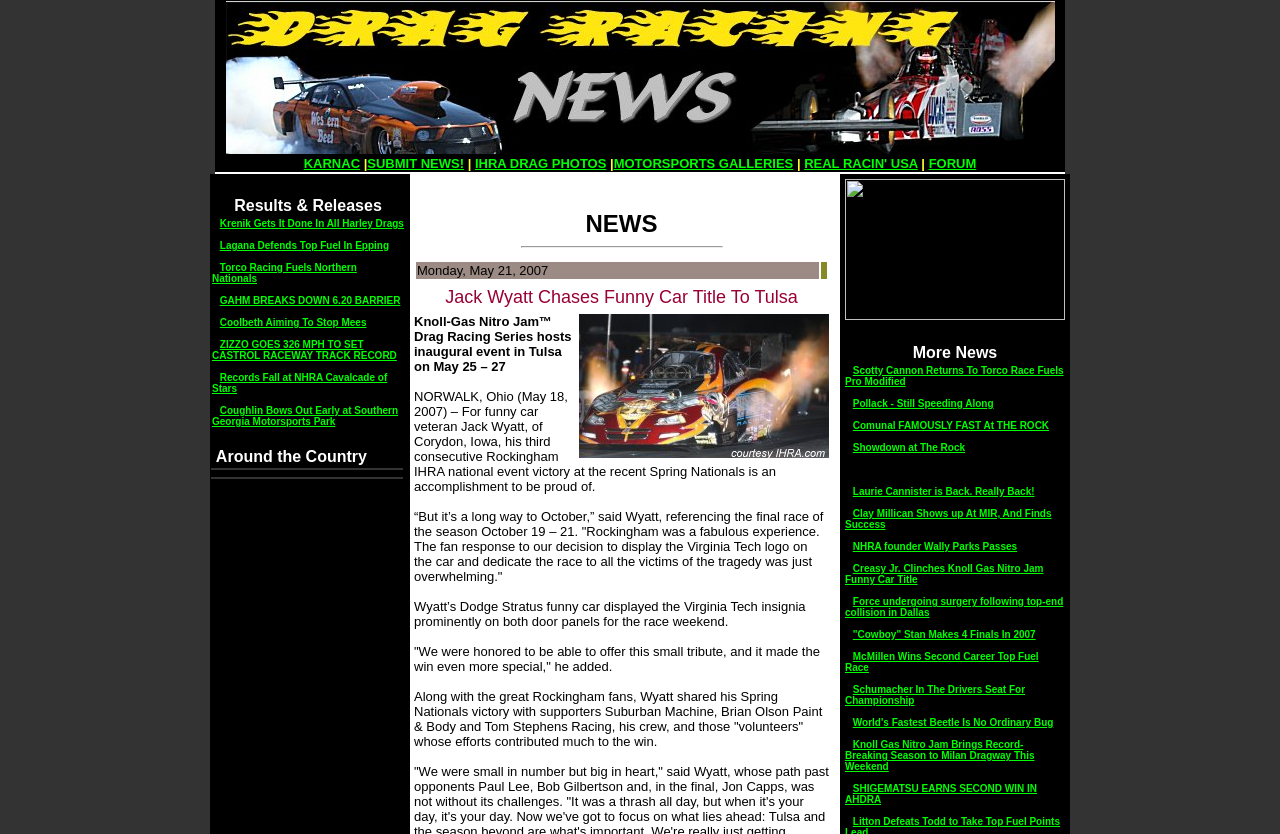Identify the bounding box coordinates of the section that should be clicked to achieve the task described: "Read 'Krenik Gets It Done In All Harley Drags' news".

[0.172, 0.261, 0.316, 0.275]